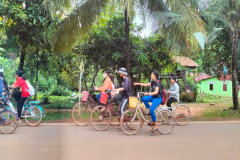Use one word or a short phrase to answer the question provided: 
Is the house in the distance colorful?

Yes